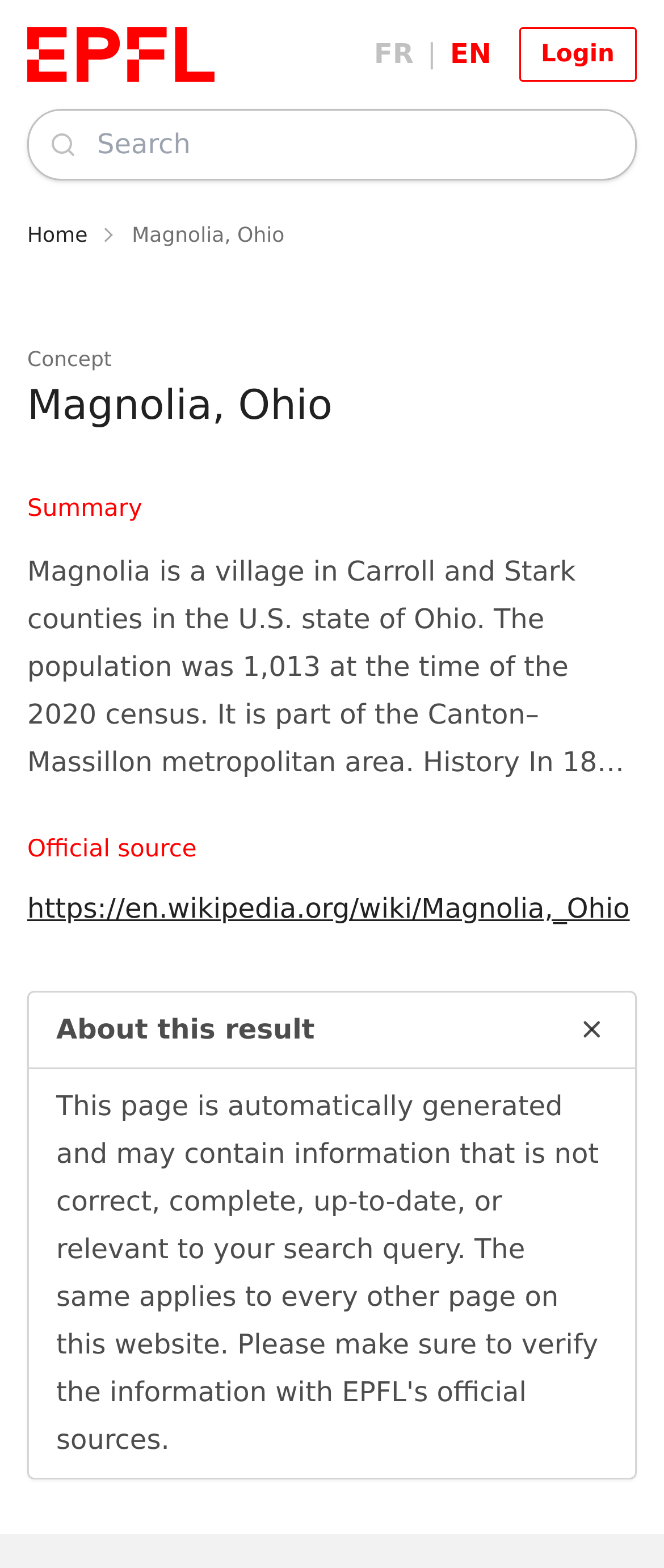Find the bounding box coordinates of the UI element according to this description: "Home".

[0.041, 0.141, 0.132, 0.159]